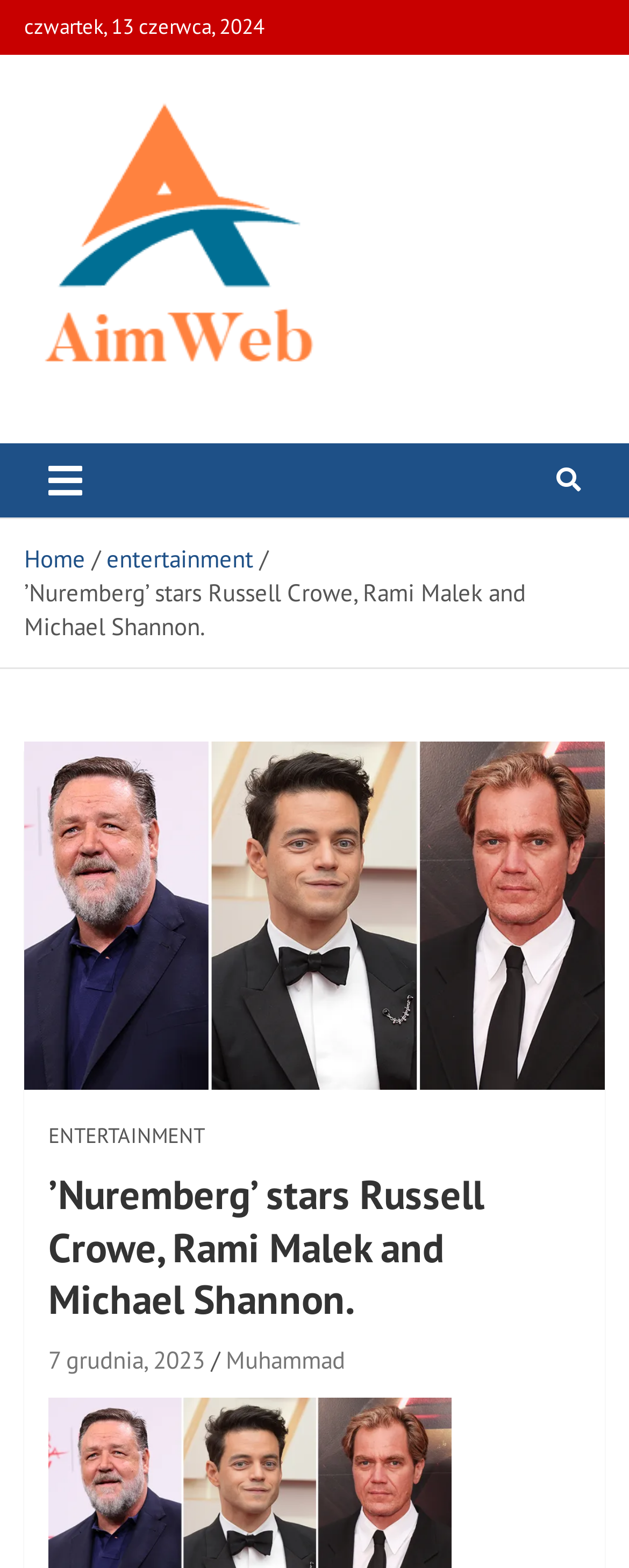Identify the bounding box coordinates of the region I need to click to complete this instruction: "Go to Home page".

[0.038, 0.347, 0.136, 0.366]